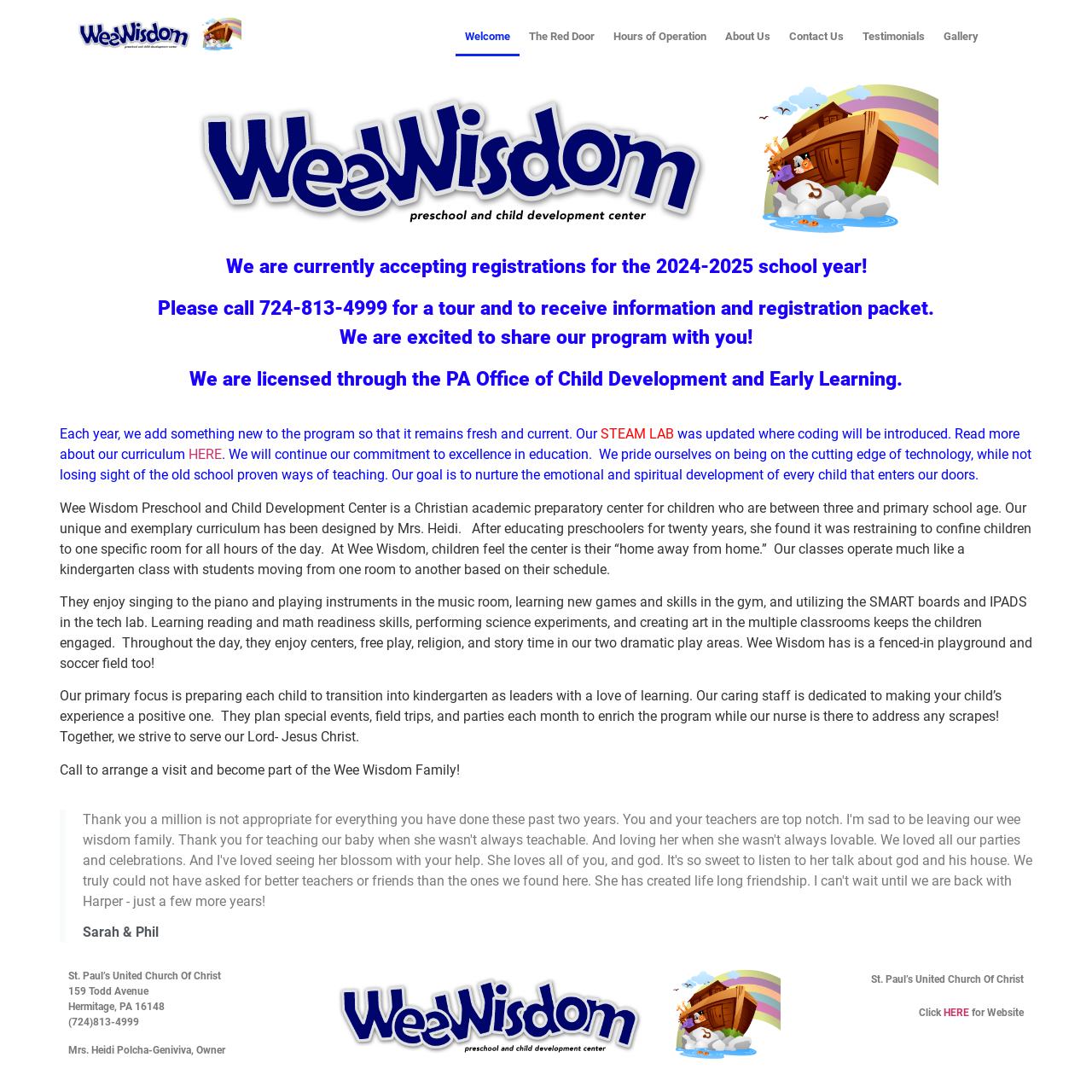Find the bounding box coordinates for the HTML element described in this sentence: "The Red Door". Provide the coordinates as four float numbers between 0 and 1, in the format [left, top, right, bottom].

[0.476, 0.016, 0.553, 0.052]